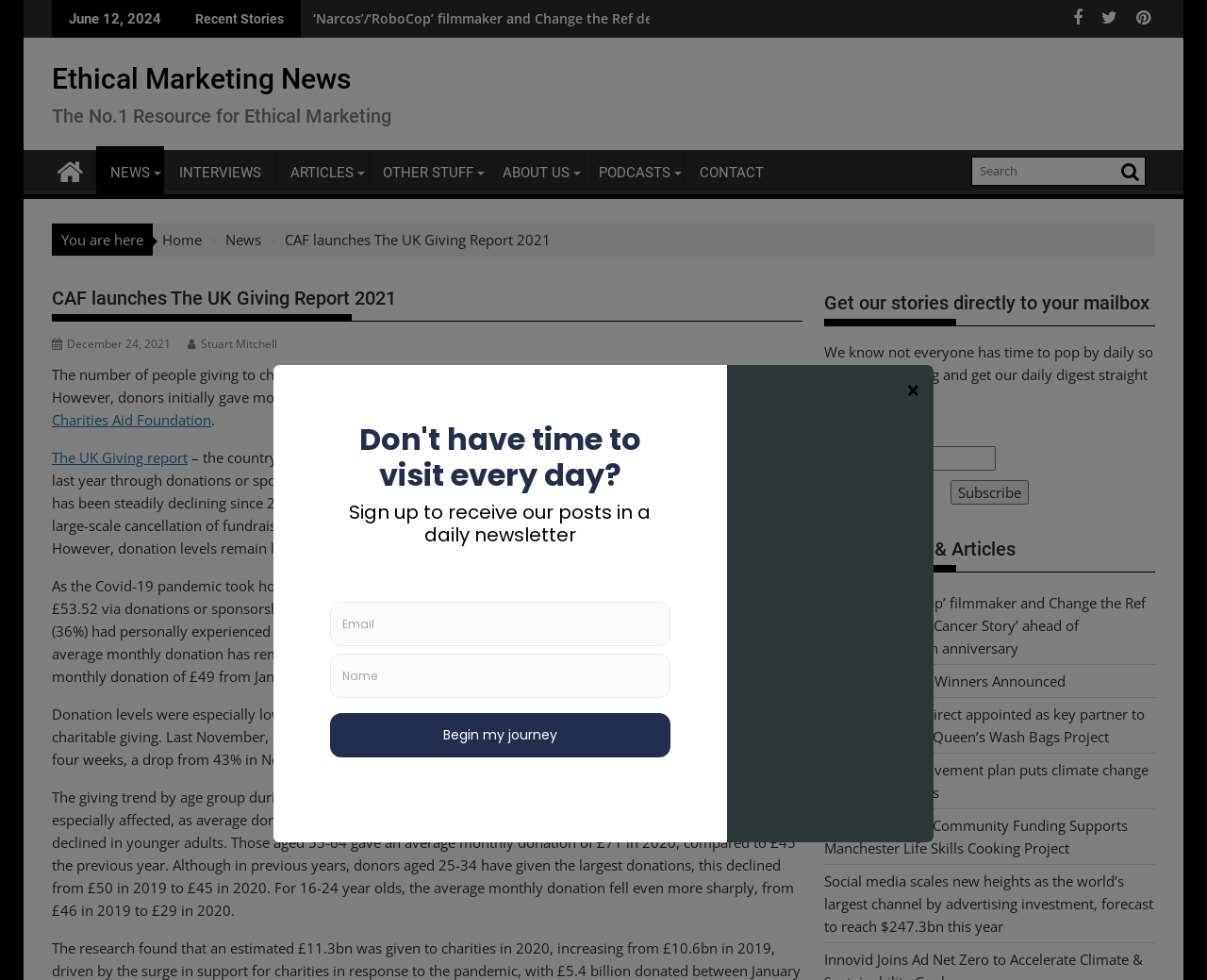Carefully examine the image and provide an in-depth answer to the question: What is the date of the recent story?

I found the date 'June 12, 2024' in the static text element at the top of the webpage, which suggests that it is the date of a recent story.